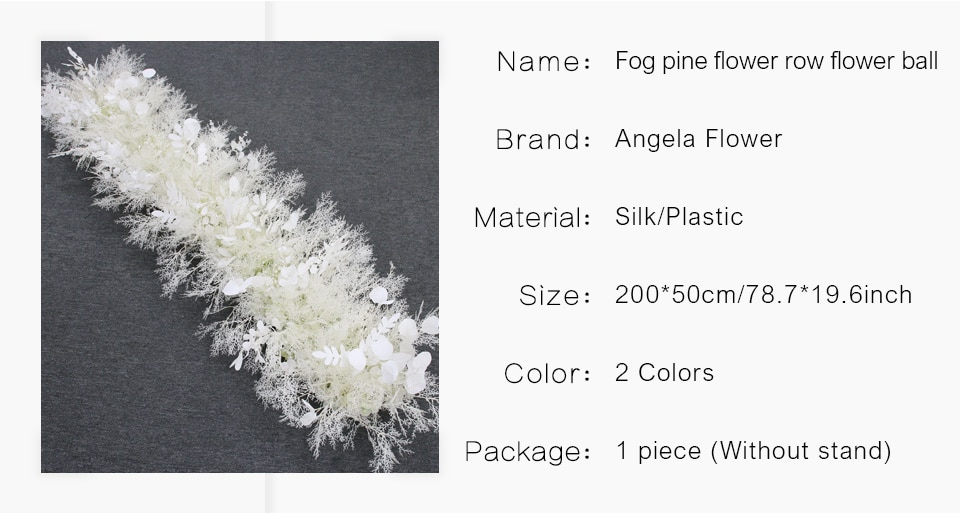What is the length of the flower ball?
Using the visual information, respond with a single word or phrase.

200 cm